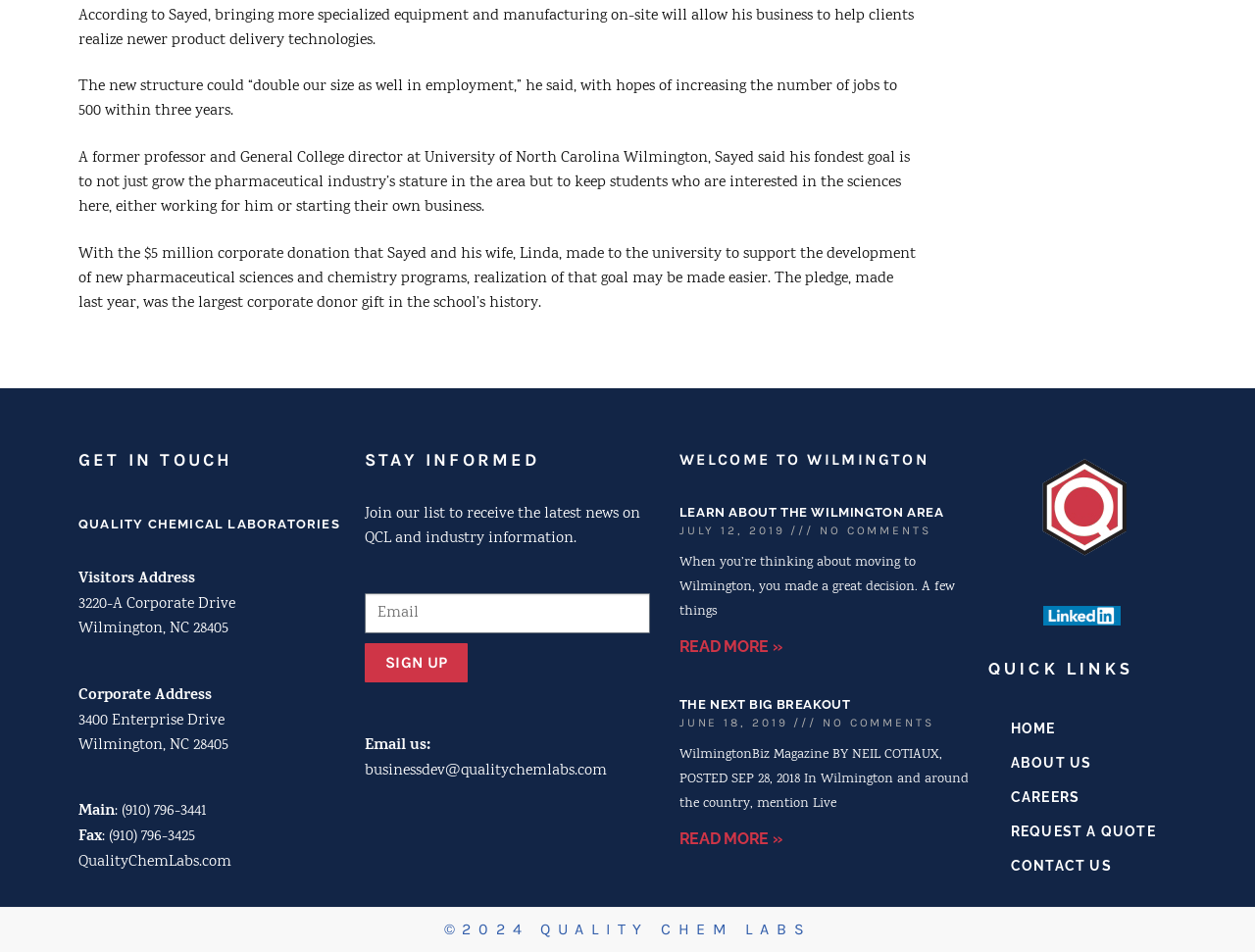Please identify the bounding box coordinates of the element I need to click to follow this instruction: "Get in touch with the company".

[0.062, 0.459, 0.275, 0.507]